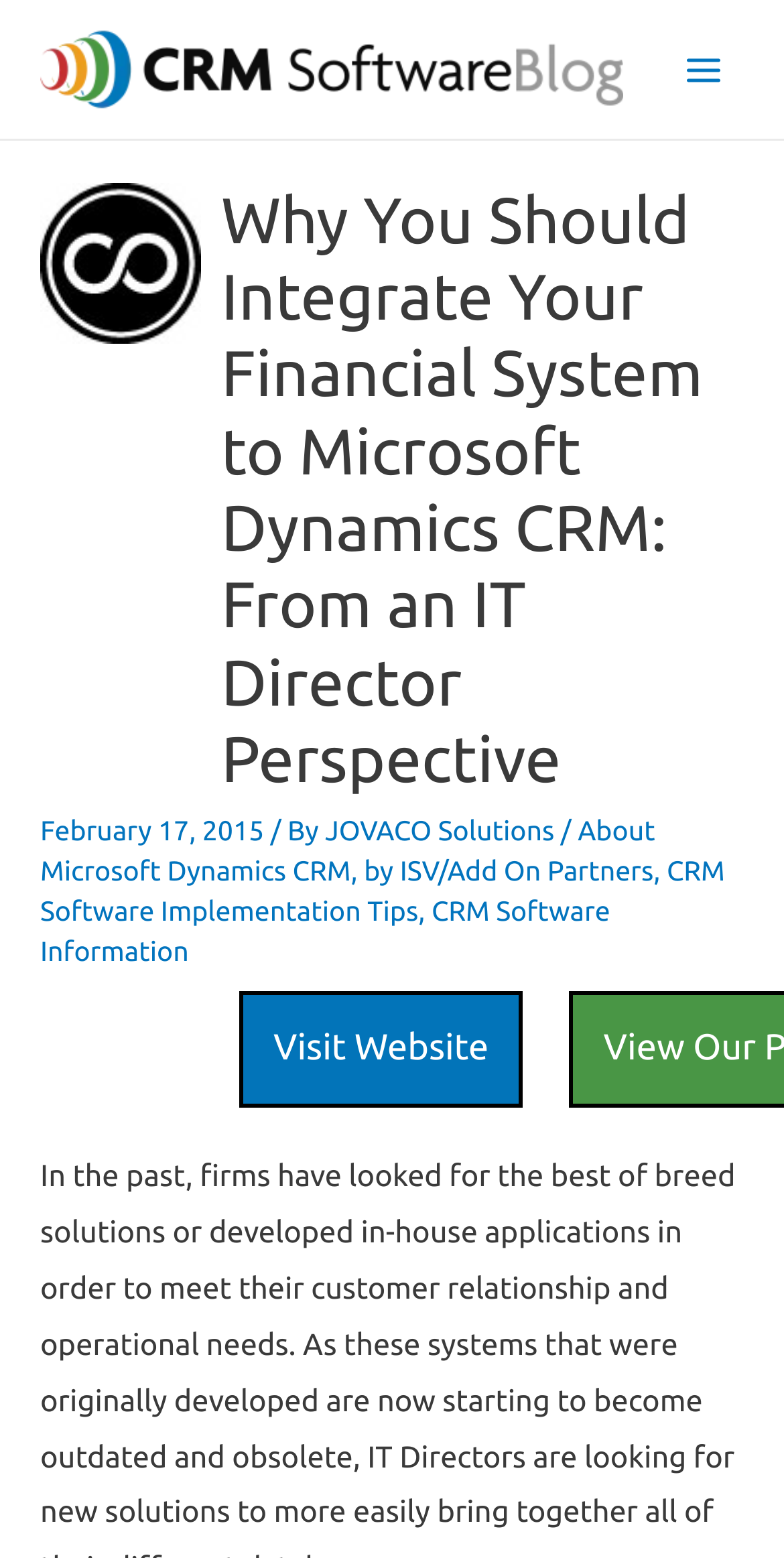What is the purpose of the 'Visit Website' button?
Using the image, elaborate on the answer with as much detail as possible.

I inferred the purpose of the 'Visit Website' button by its text and position, which suggests that it is a call-to-action to visit the website.